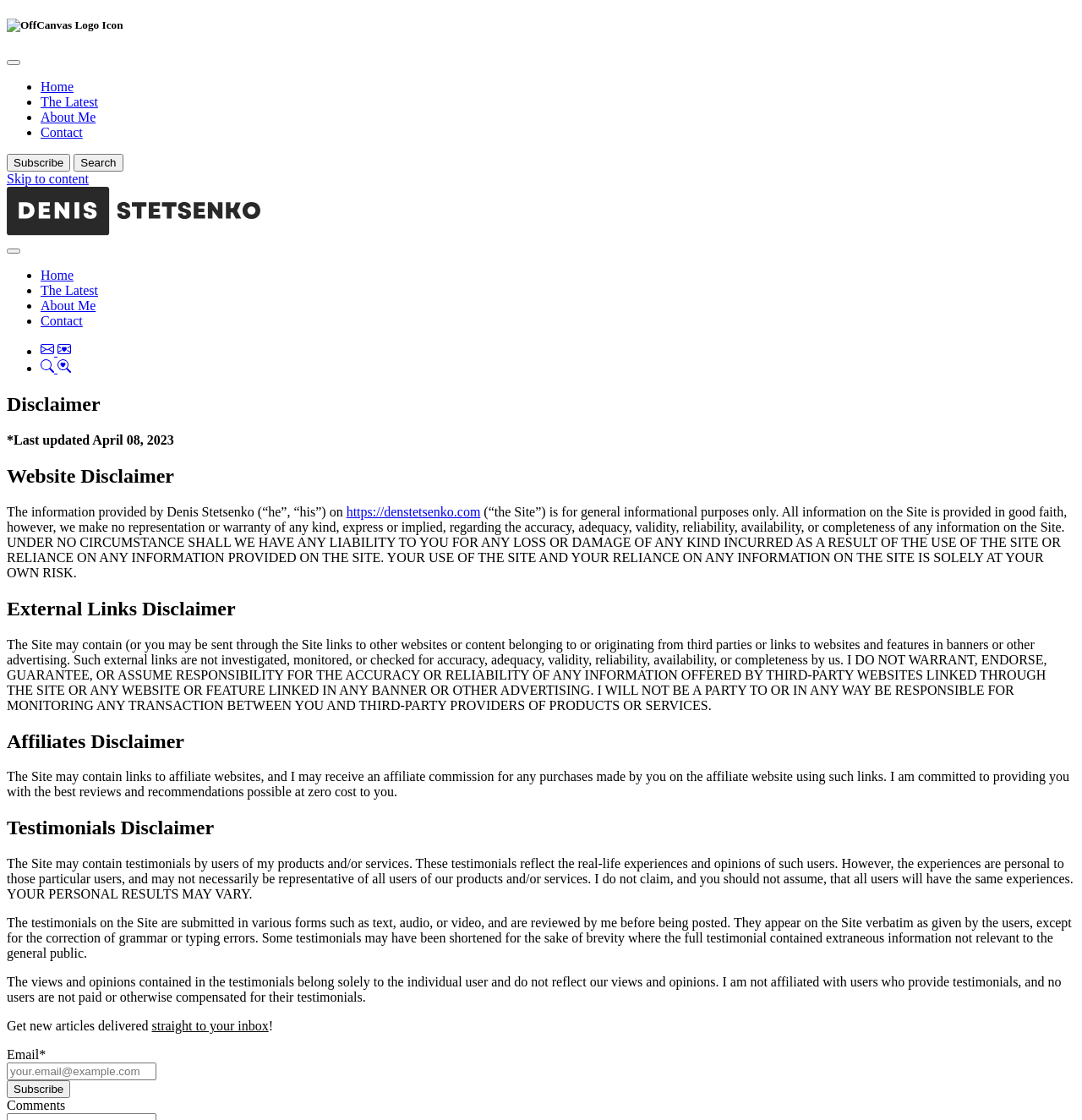Look at the image and give a detailed response to the following question: What is the purpose of the website?

The website's purpose is stated in the disclaimer section, which mentions that the information provided is for general informational purposes only.